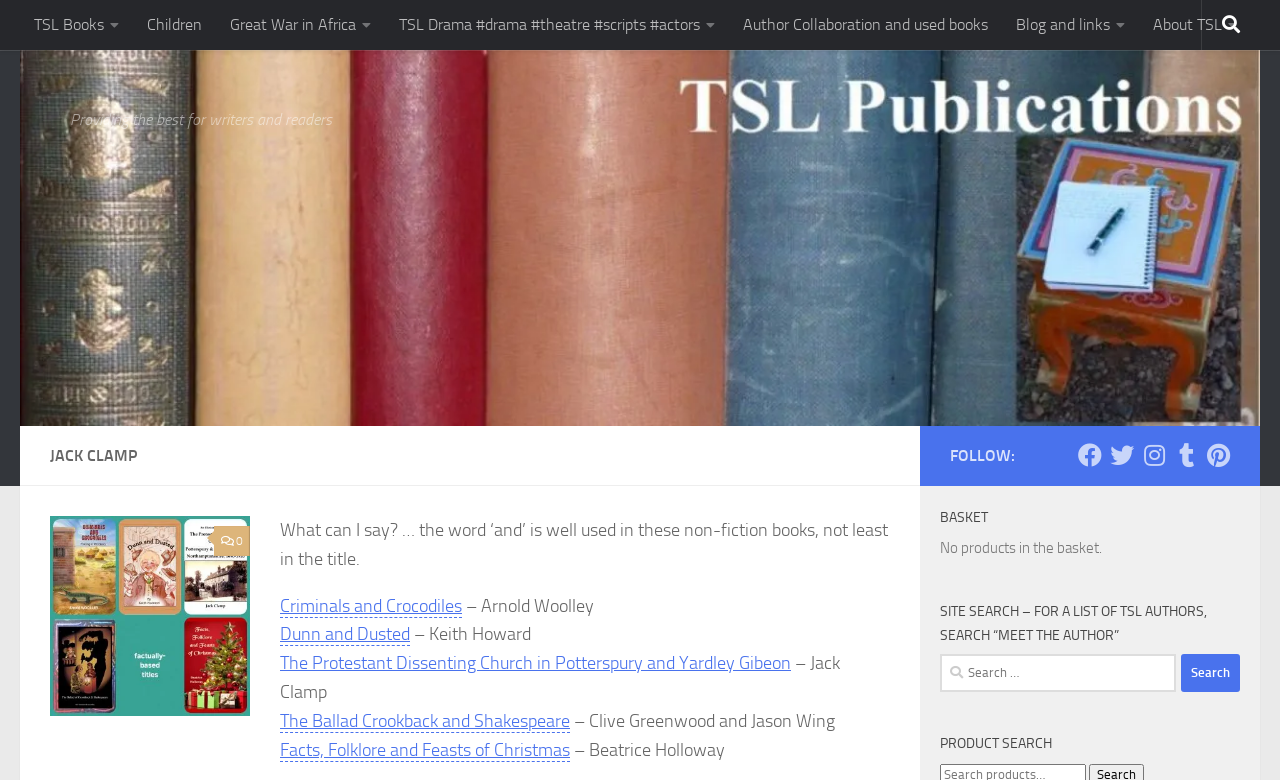How many links are in the top navigation bar?
Based on the image, answer the question in a detailed manner.

I counted the number of links in the top navigation bar, which are 'TSL Books', 'Children', 'Great War in Africa', 'TSL Drama', 'Author Collaboration and used books', 'Blog and links', and 'About TSL'.